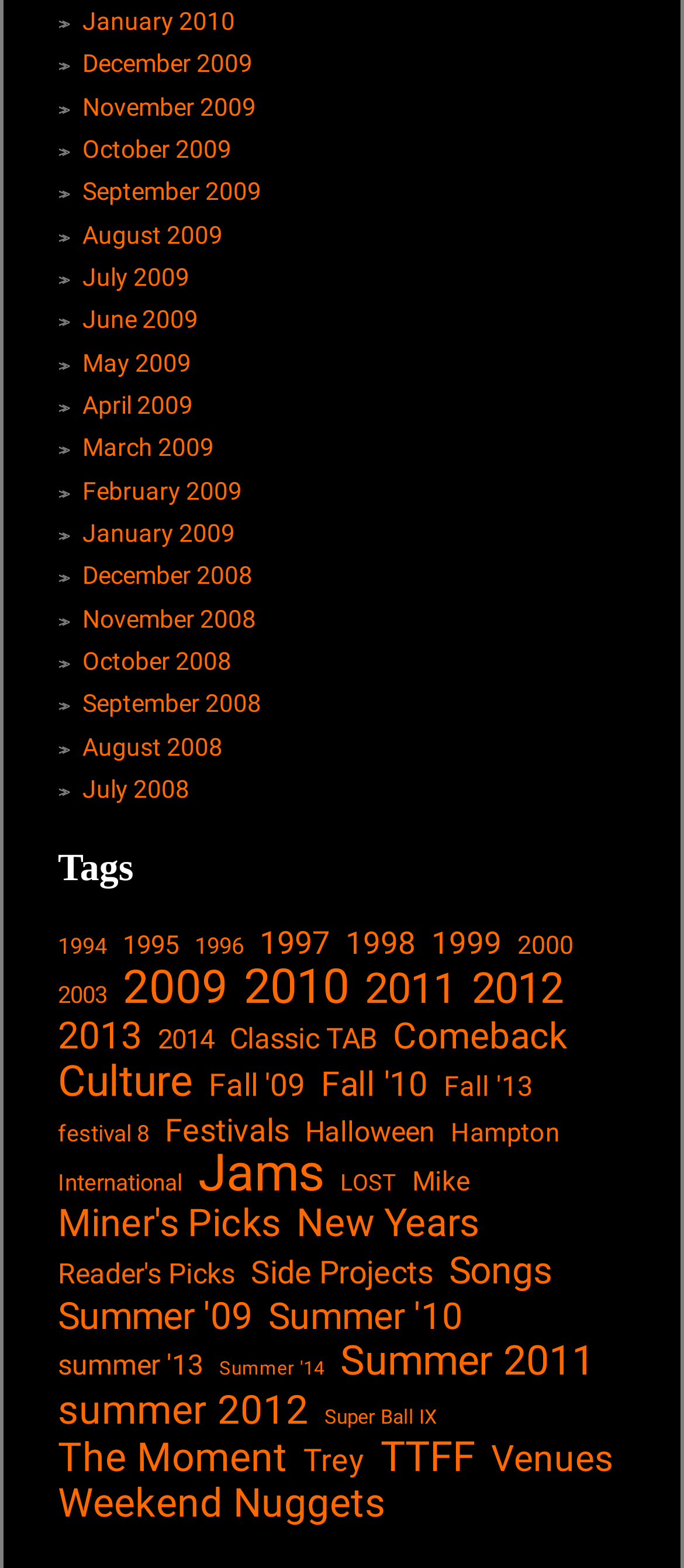How many links are related to festivals?
Analyze the image and deliver a detailed answer to the question.

I found the link labeled 'Festivals' and saw that it has 34 items associated with it.